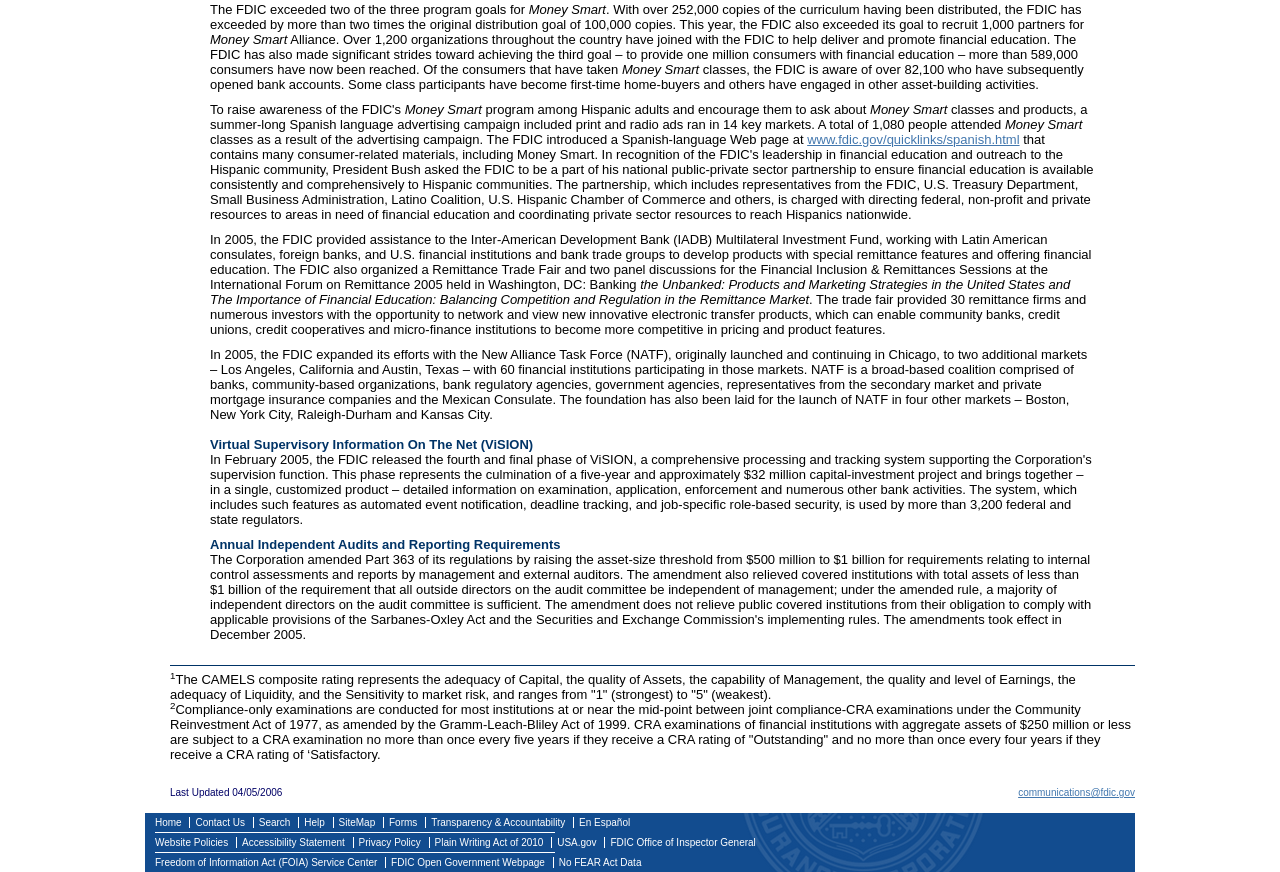Provide a one-word or short-phrase answer to the question:
What is the name of the financial education program mentioned?

Money Smart